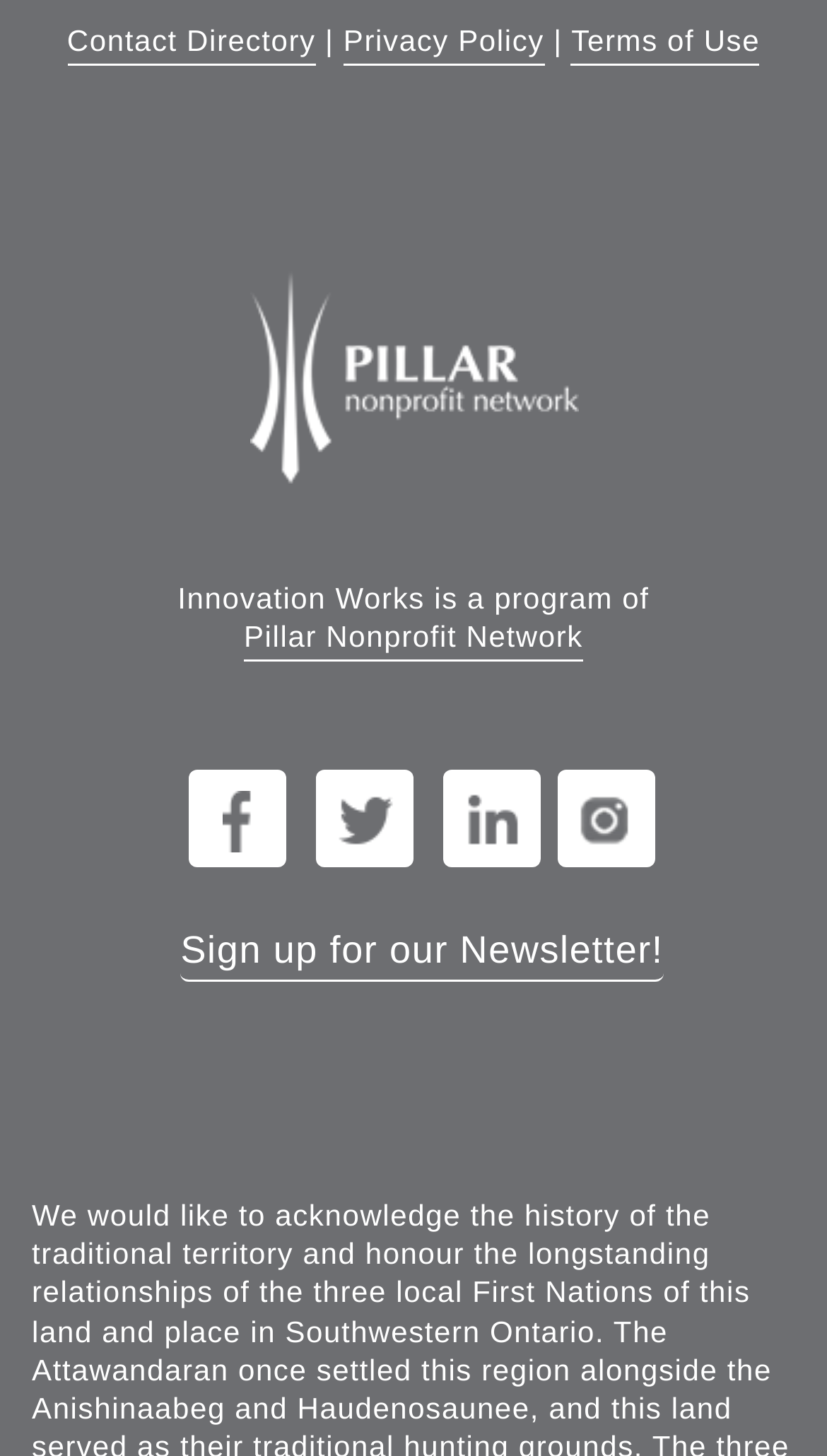Please give a concise answer to this question using a single word or phrase: 
What can be done with the newsletter?

Sign up